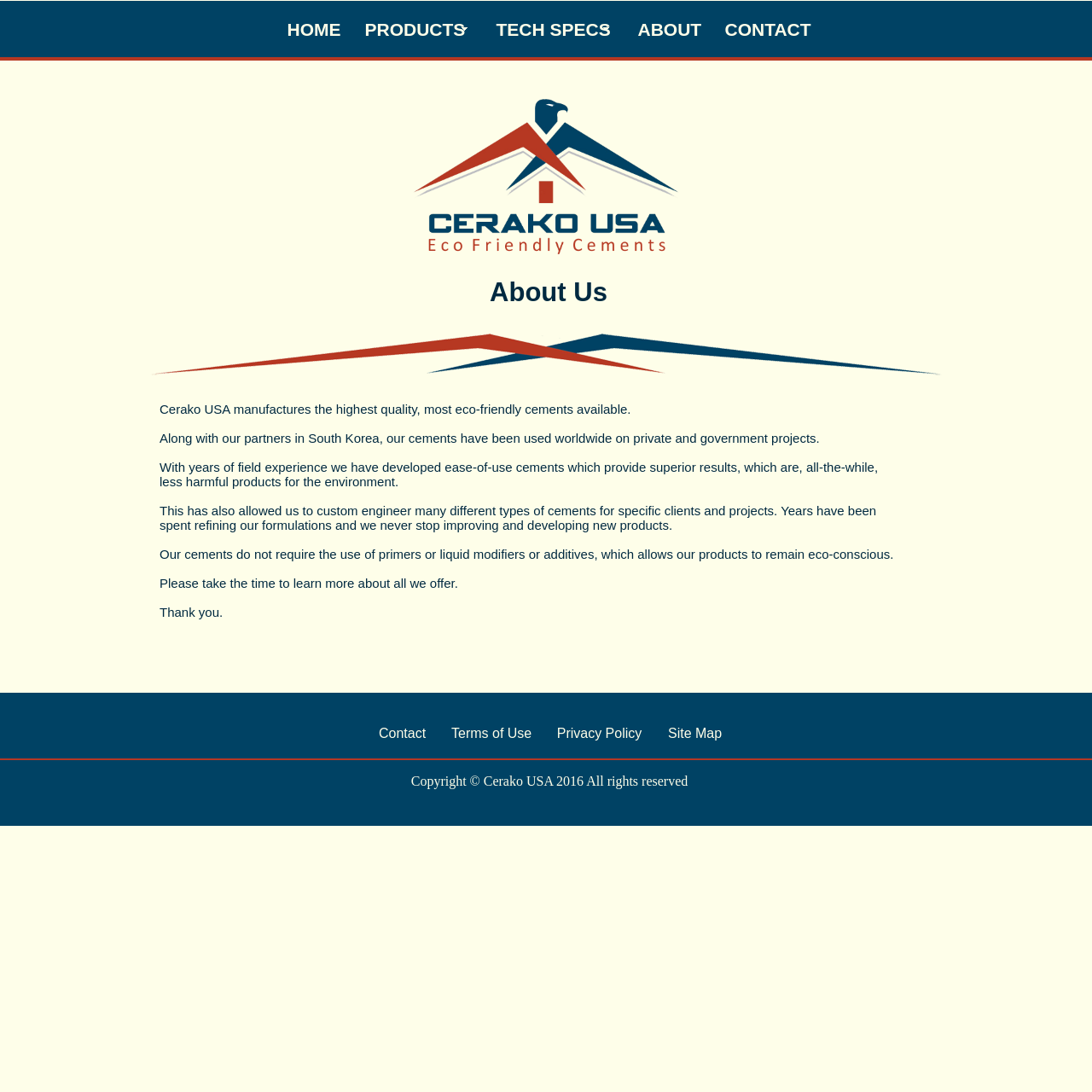What is the company's stance on environmental impact?
Can you give a detailed and elaborate answer to the question?

The webpage mentions that Cerako USA's cements are 'less harmful products for the environment' and 'eco-friendly', indicating that the company is eco-conscious and prioritizes environmental sustainability.